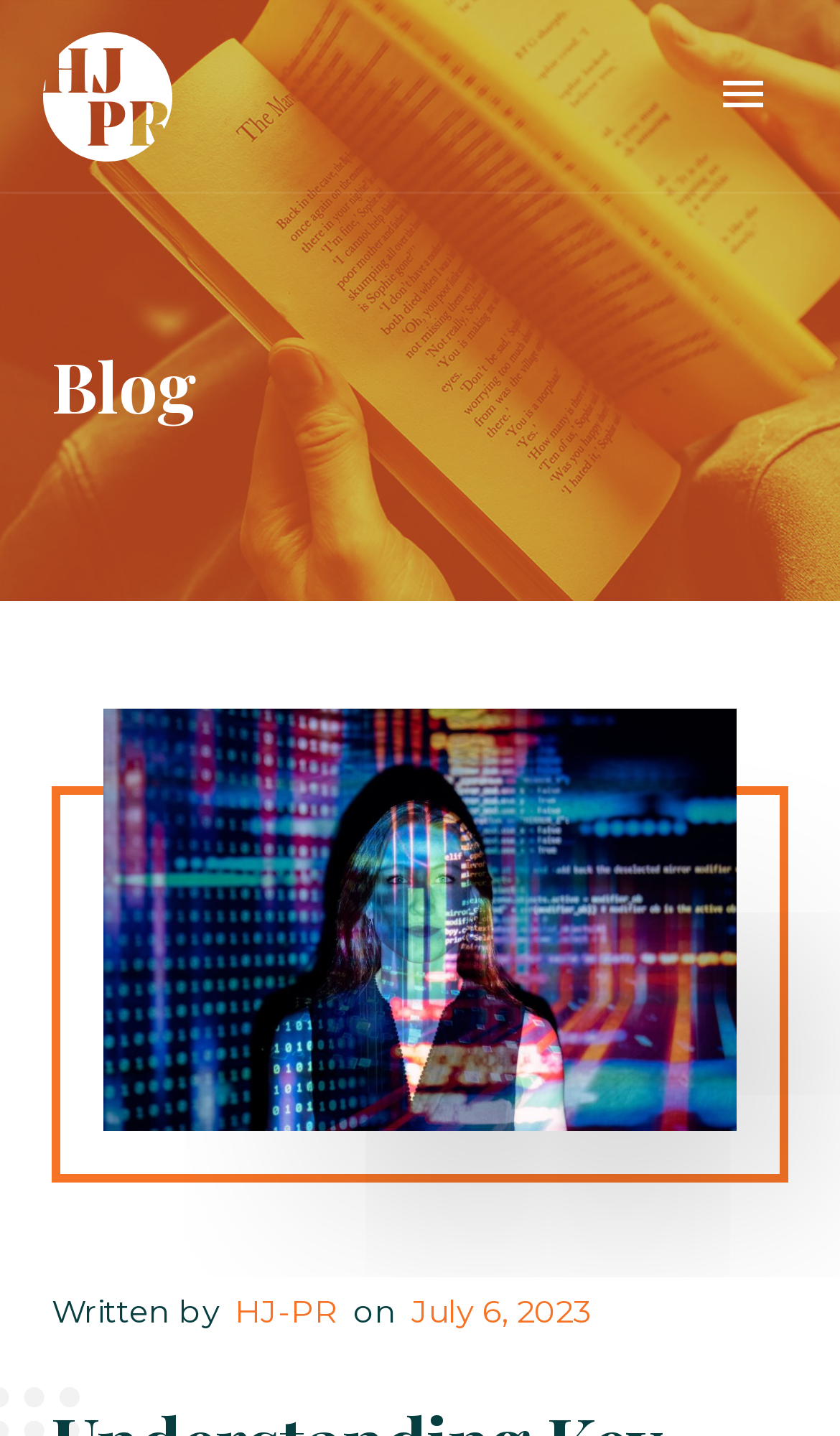What is the type of menu present on the webpage?
Based on the image, answer the question with as much detail as possible.

I found the answer by looking at the top-right corner of the webpage, where a button is present with the text 'Main Menu'. This indicates that the type of menu present on the webpage is a Main Menu.